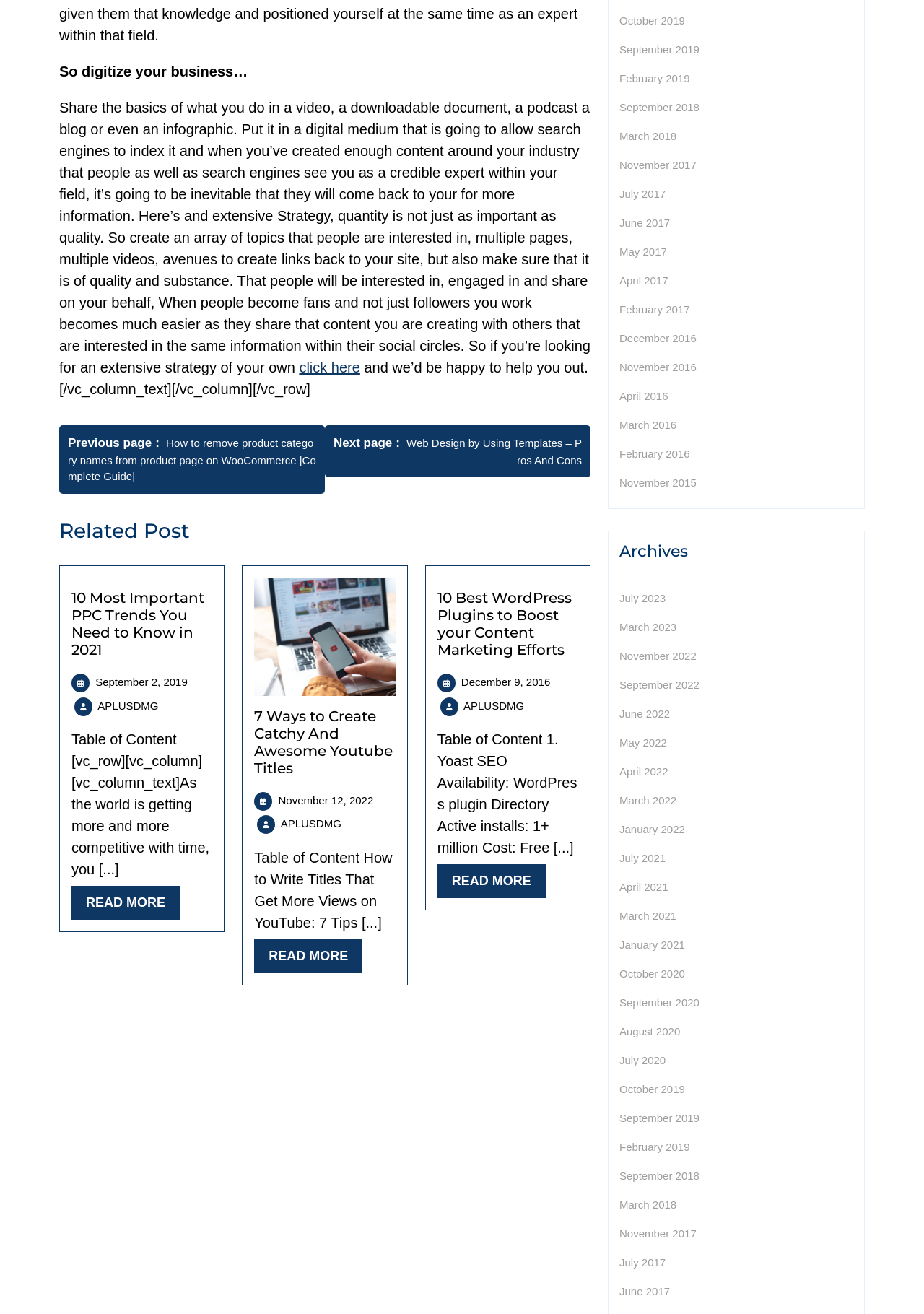Please identify the bounding box coordinates of the area that needs to be clicked to fulfill the following instruction: "Read more about '10 Most Important PPC Trends You Need to Know in 2021'."

[0.077, 0.674, 0.195, 0.7]